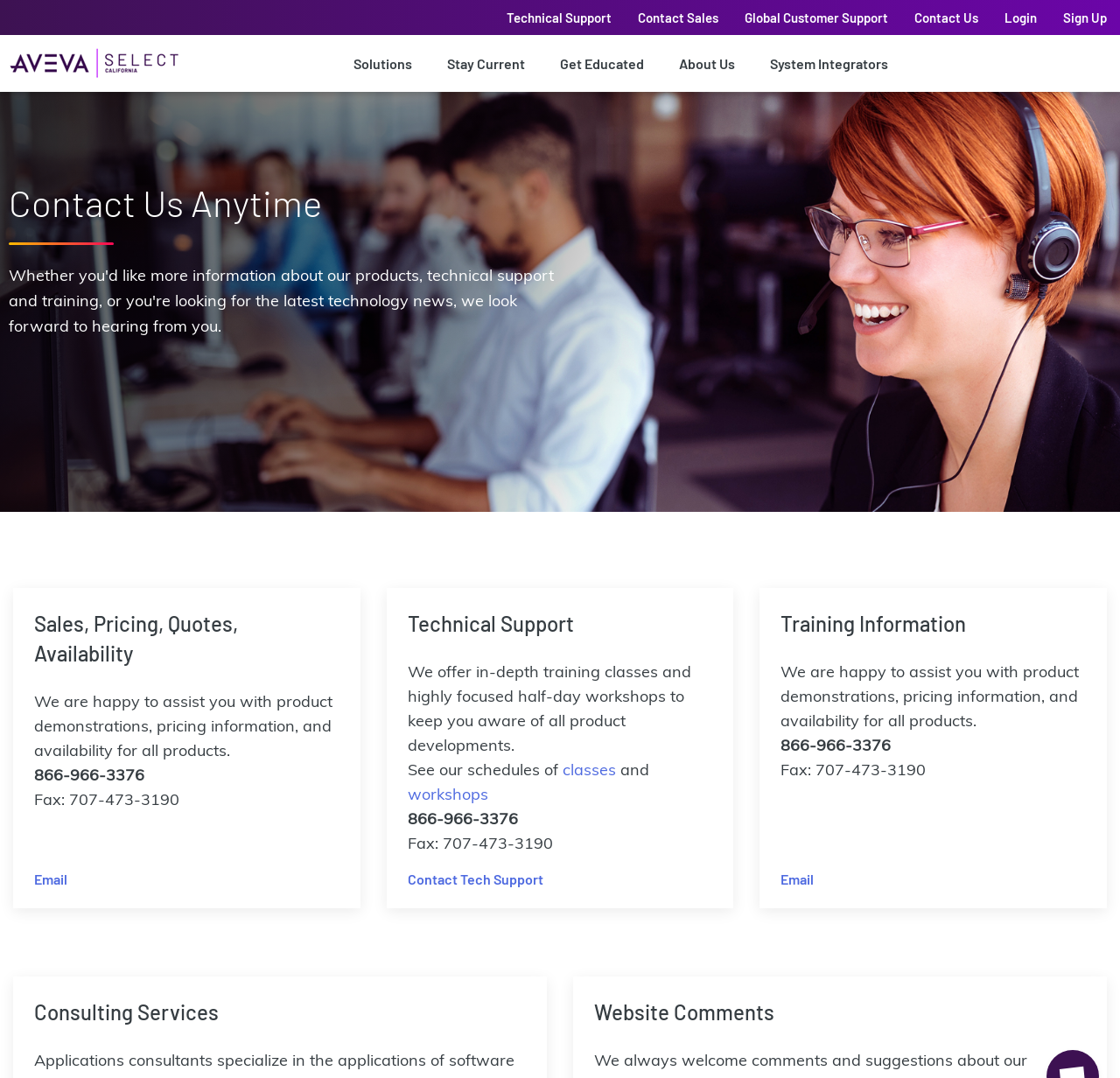Can you specify the bounding box coordinates of the area that needs to be clicked to fulfill the following instruction: "Get educated through training classes"?

[0.502, 0.705, 0.55, 0.723]